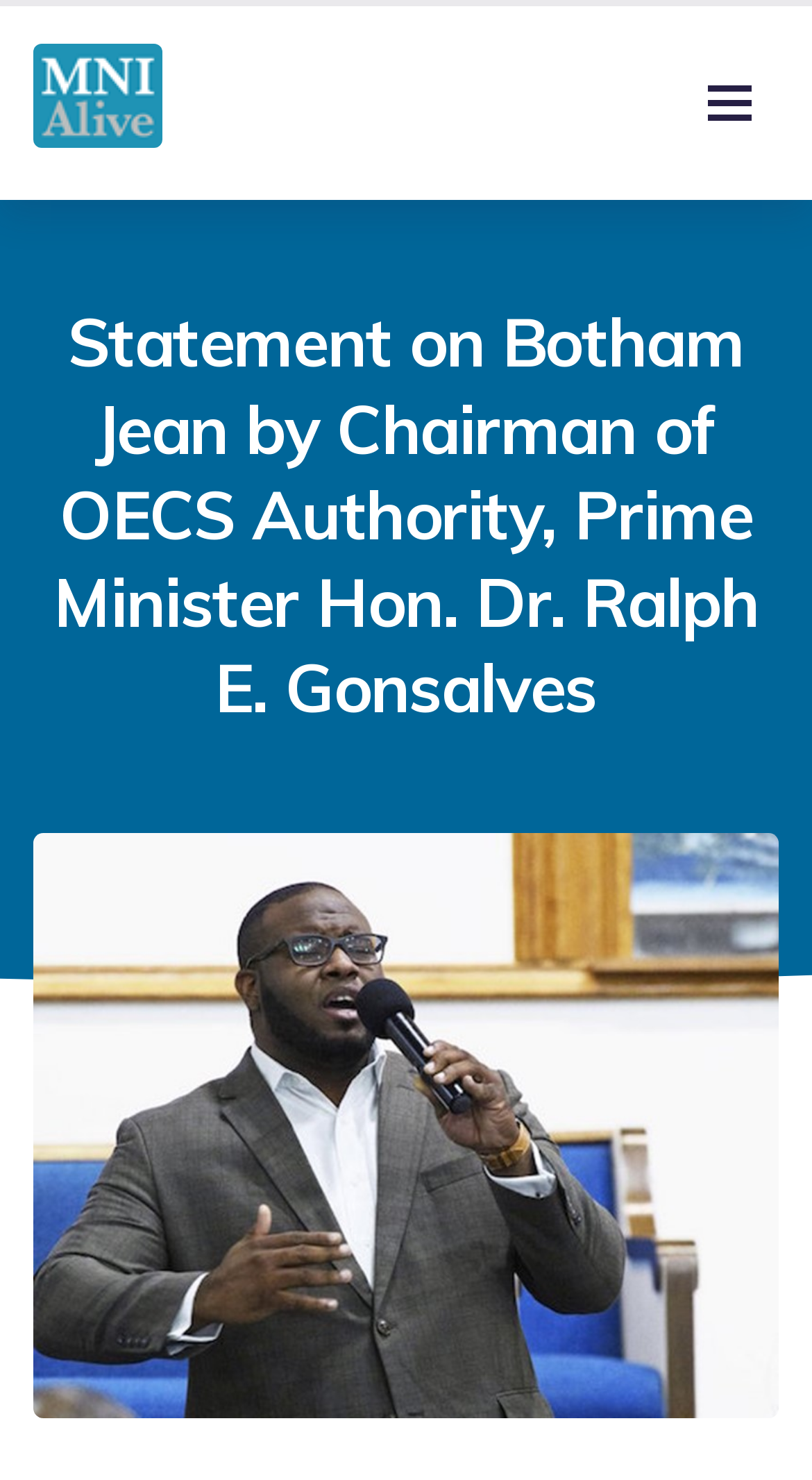Predict the bounding box for the UI component with the following description: "alt="MNI Alive logo"".

[0.041, 0.03, 0.2, 0.11]